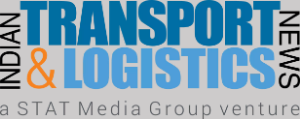Offer an in-depth caption of the image, mentioning all notable aspects.

The image features the logo of "Indian Transport & Logistics News," a publication under the STAT Media Group. The logo prominently displays the words "INDIAN," "TRANSPORT," "& LOGISTICS," with "NEWS" in a distinct blue font, emphasizing its focus on the transport and logistics sector. Below the title, the phrase "a STAT Media Group venture" indicates its affiliation with the media group, highlighting the publication's commitment to delivering news and insights relevant to the Indian transport and logistics industry. This branding reflects a modern and professional approach to the dissemination of industry-related information.